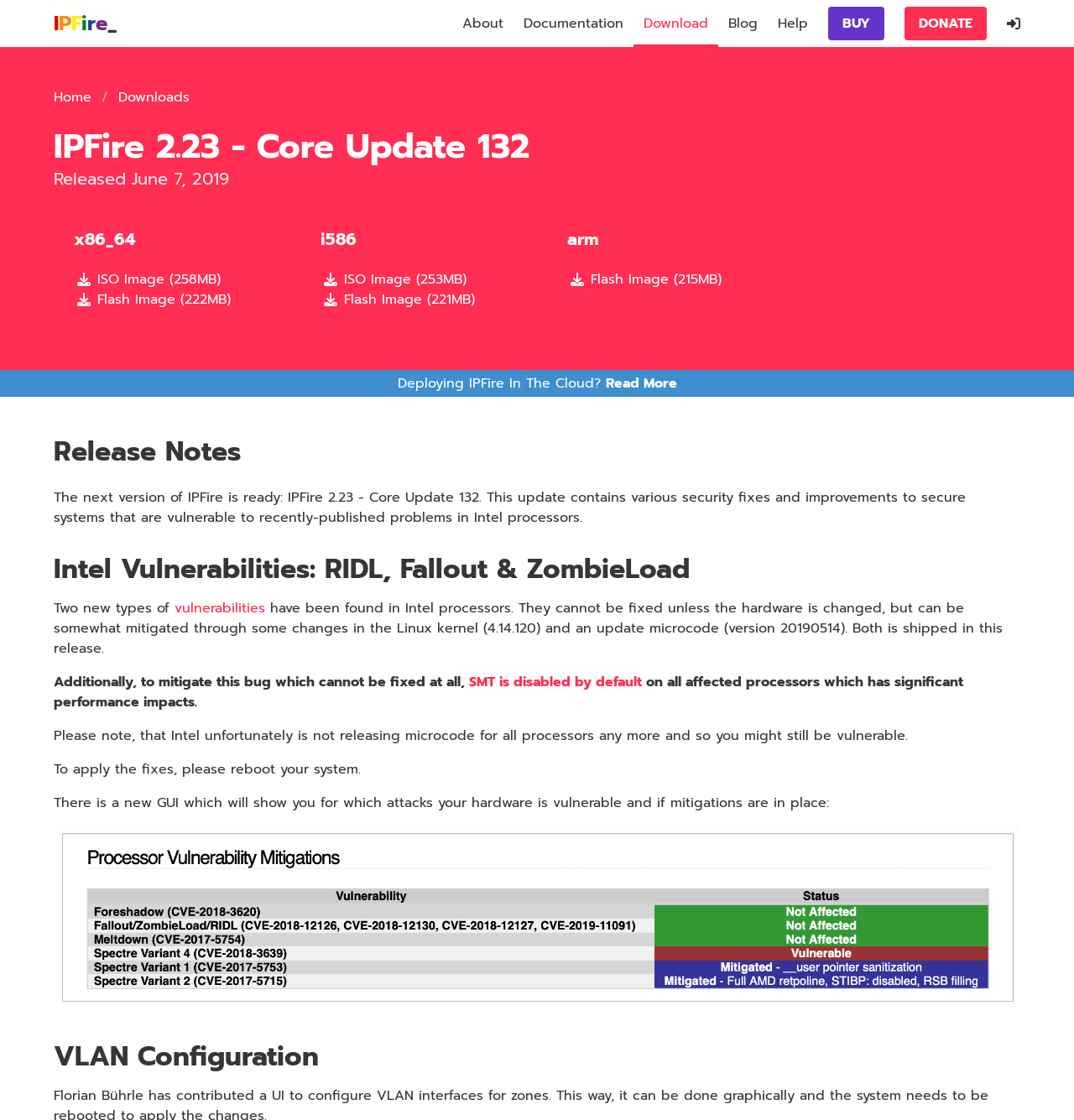Extract the primary heading text from the webpage.

IPFire 2.23 - Core Update 132